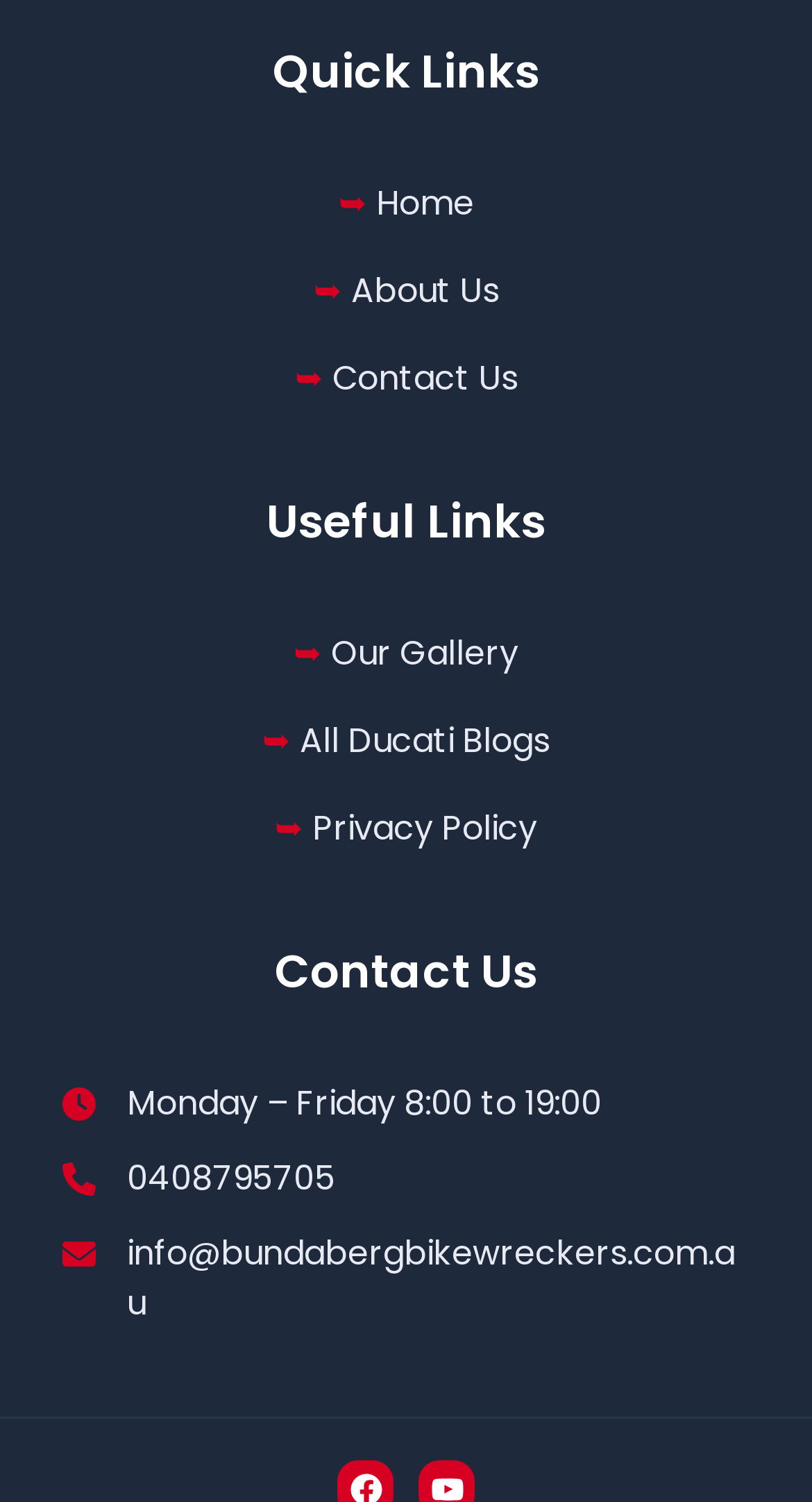What is the first quick link?
Look at the screenshot and respond with one word or a short phrase.

Home